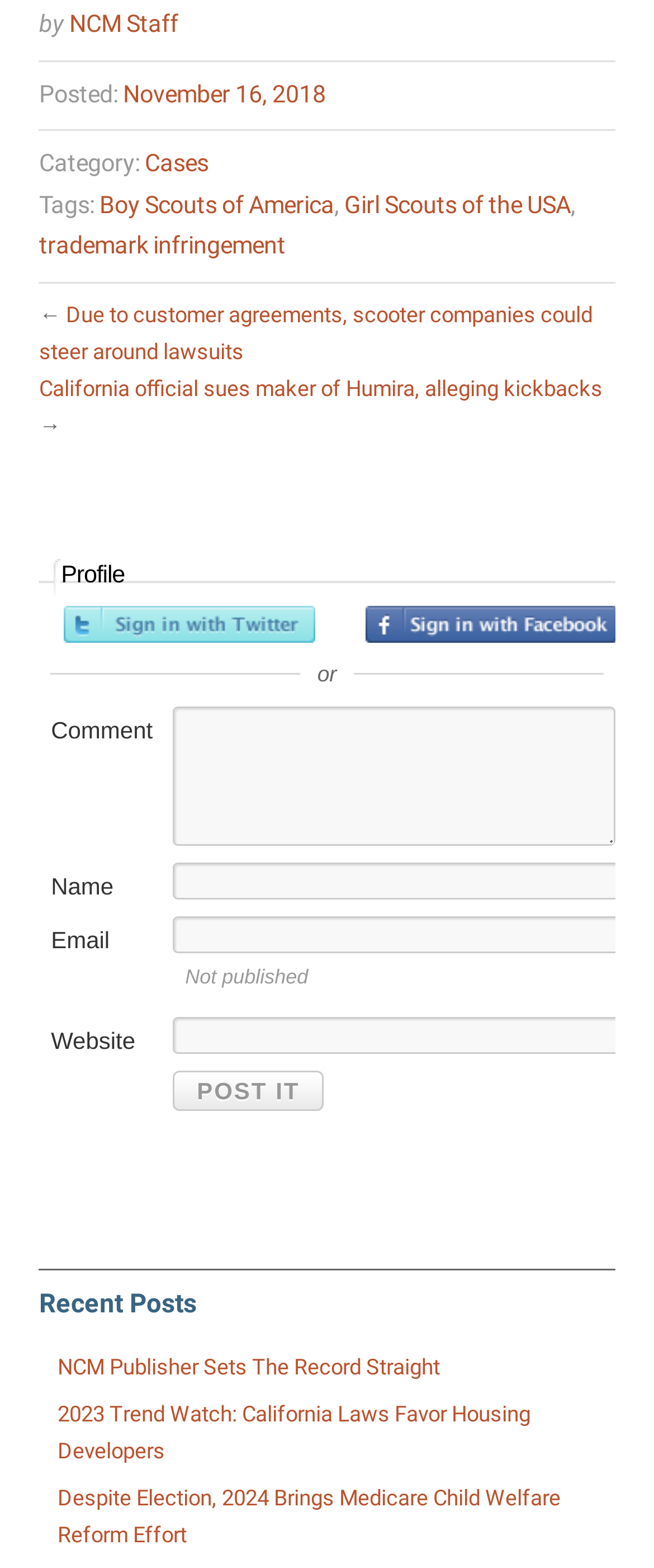Provide a short, one-word or phrase answer to the question below:
How many links are there in the 'Recent Posts' section?

3